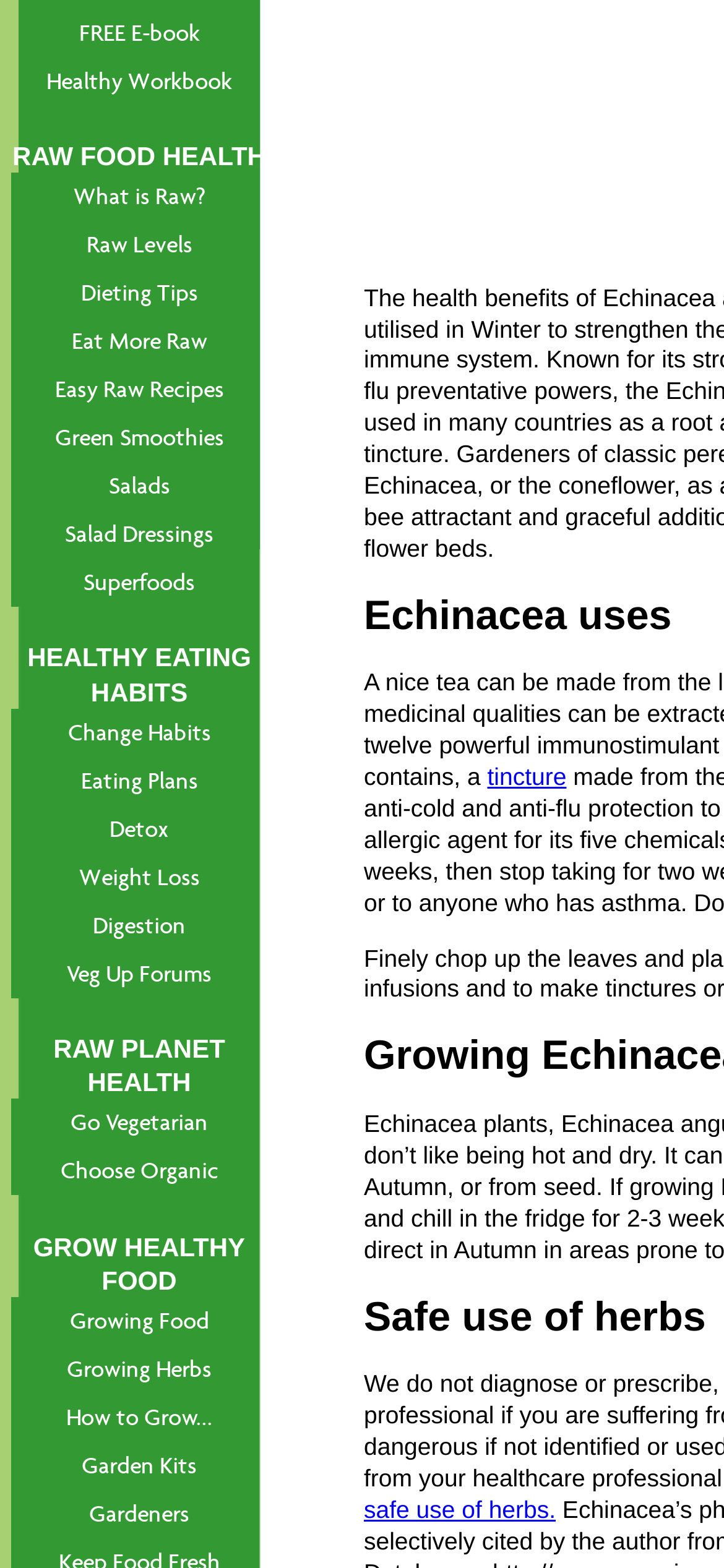Determine the bounding box coordinates for the UI element with the following description: "safe use of herbs.". The coordinates should be four float numbers between 0 and 1, represented as [left, top, right, bottom].

[0.503, 0.954, 0.768, 0.971]